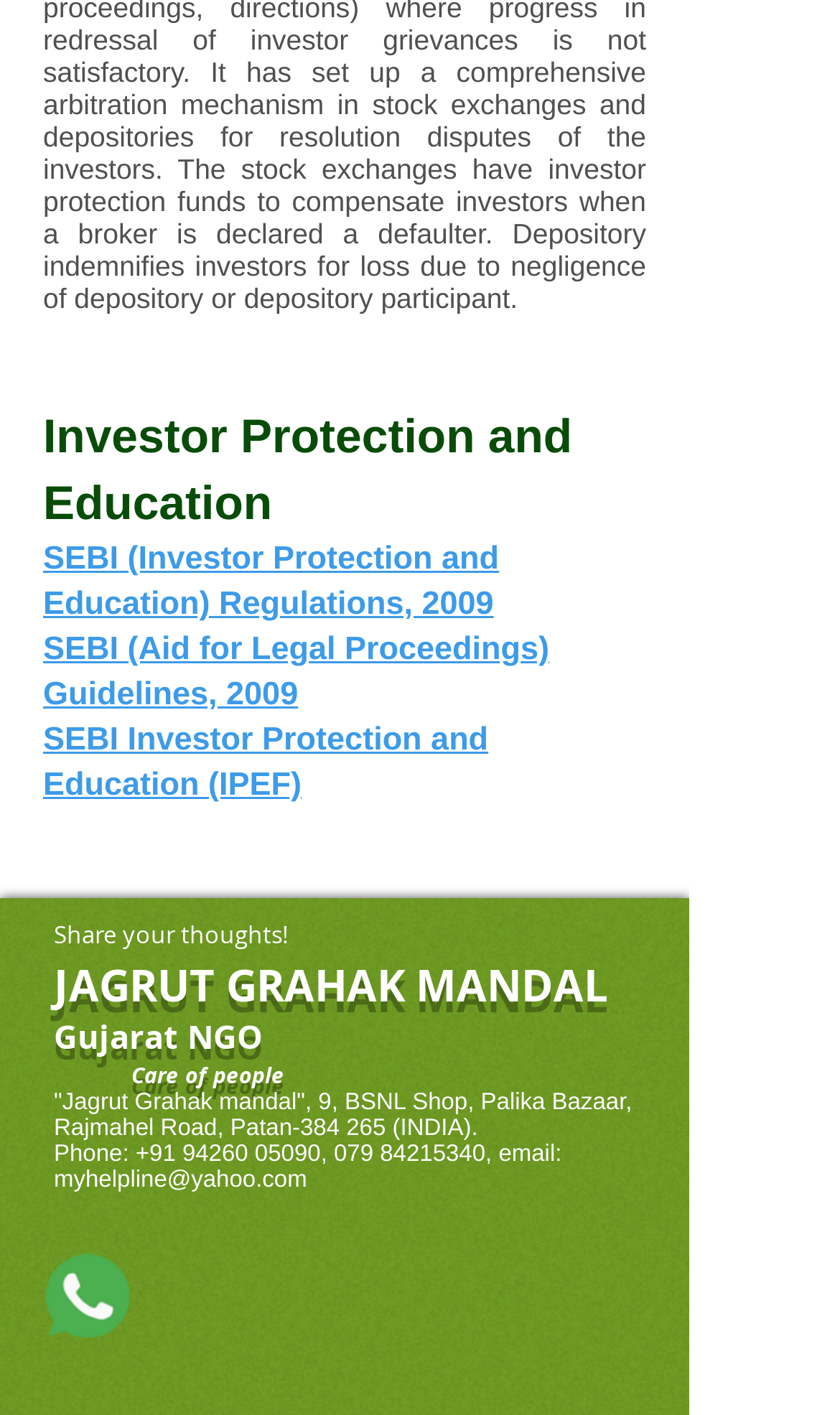Please determine the bounding box coordinates for the element with the description: "myhelpline@yahoo.com".

[0.064, 0.825, 0.366, 0.843]